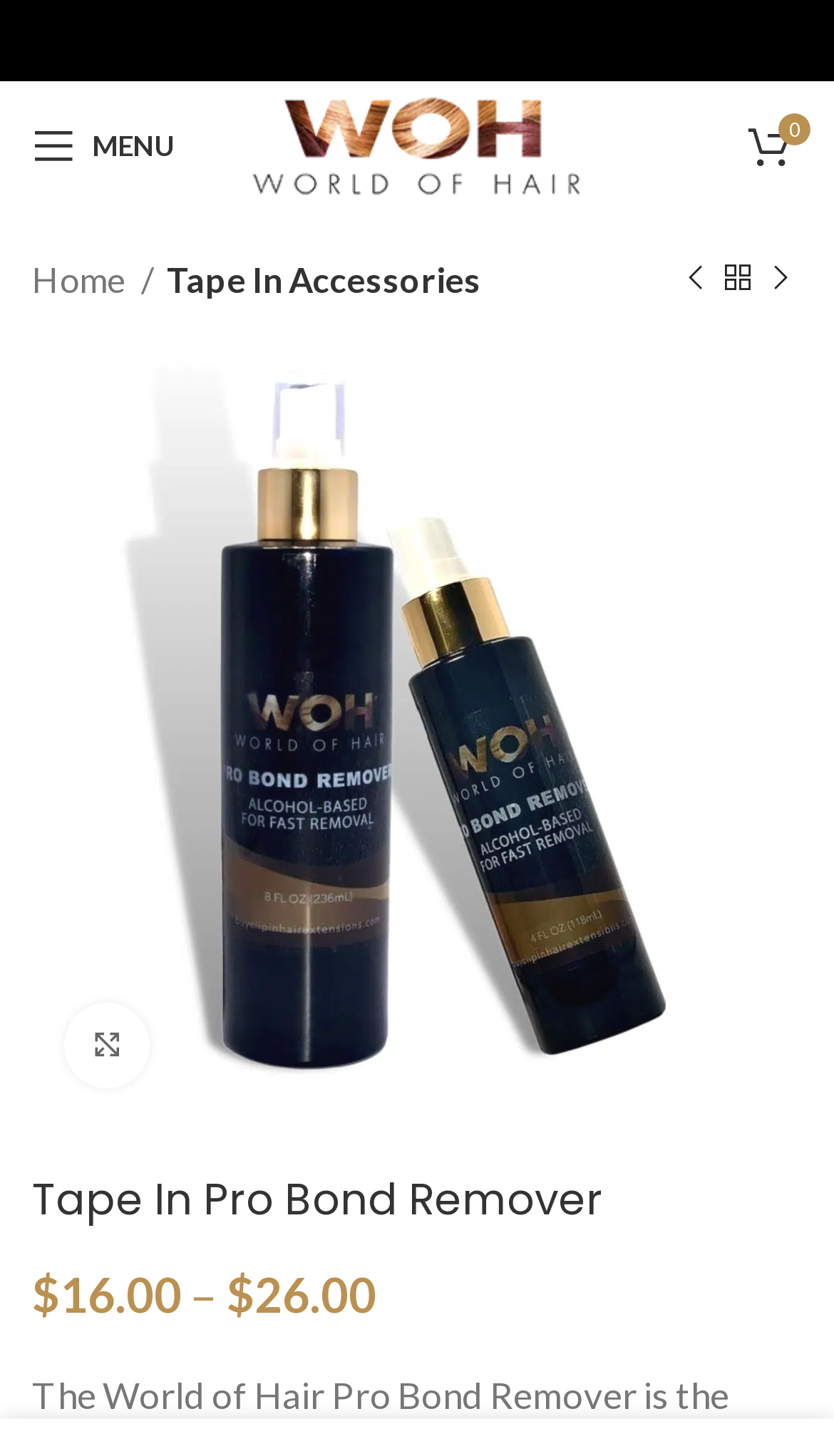What is the price range of the product?
Answer the question with a thorough and detailed explanation.

I found the price range by examining the static text elements on the page, which display the prices '$16.00' and '$26.00'.